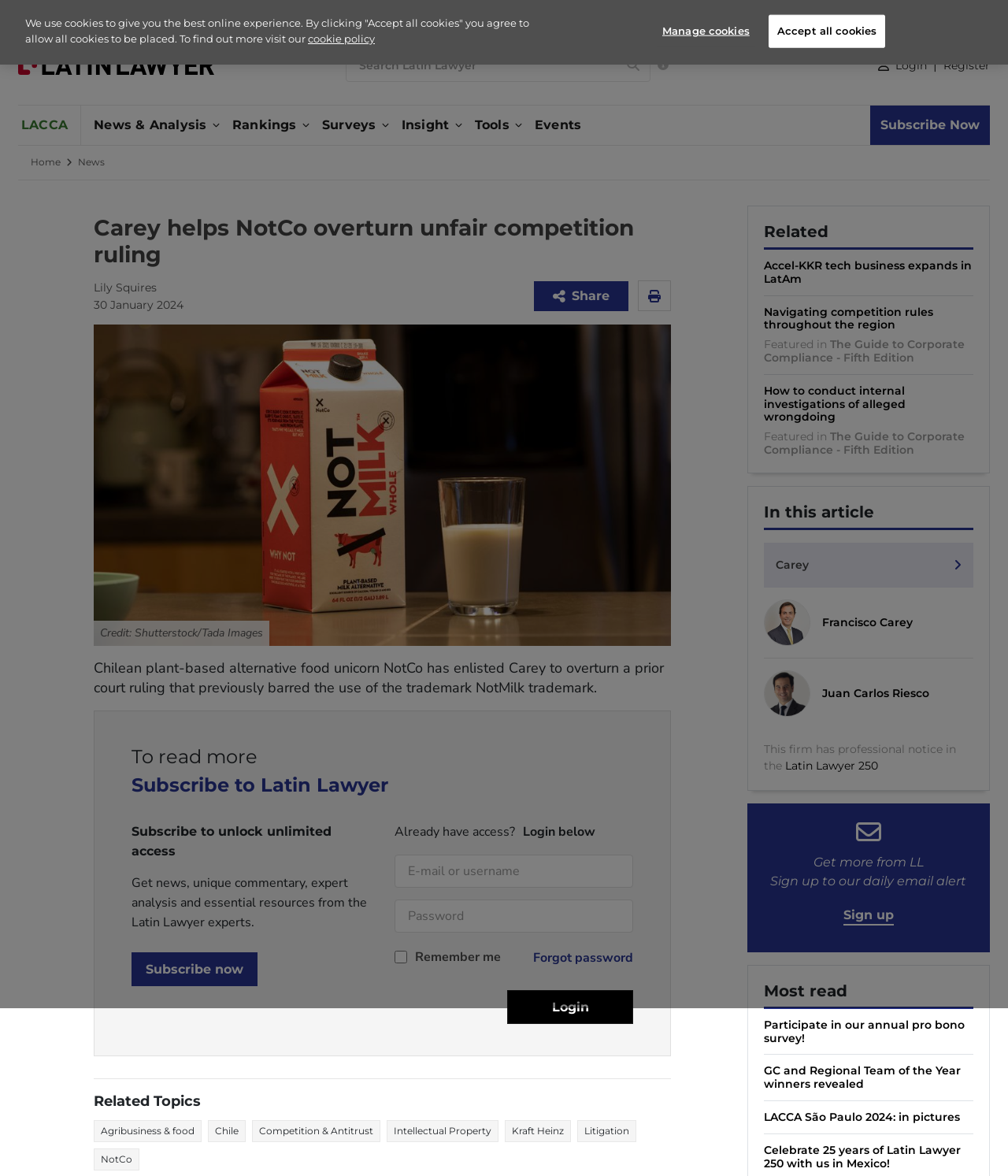Provide the bounding box coordinates for the specified HTML element described in this description: "Latin Lawyer 250". The coordinates should be four float numbers ranging from 0 to 1, in the format [left, top, right, bottom].

[0.779, 0.645, 0.871, 0.657]